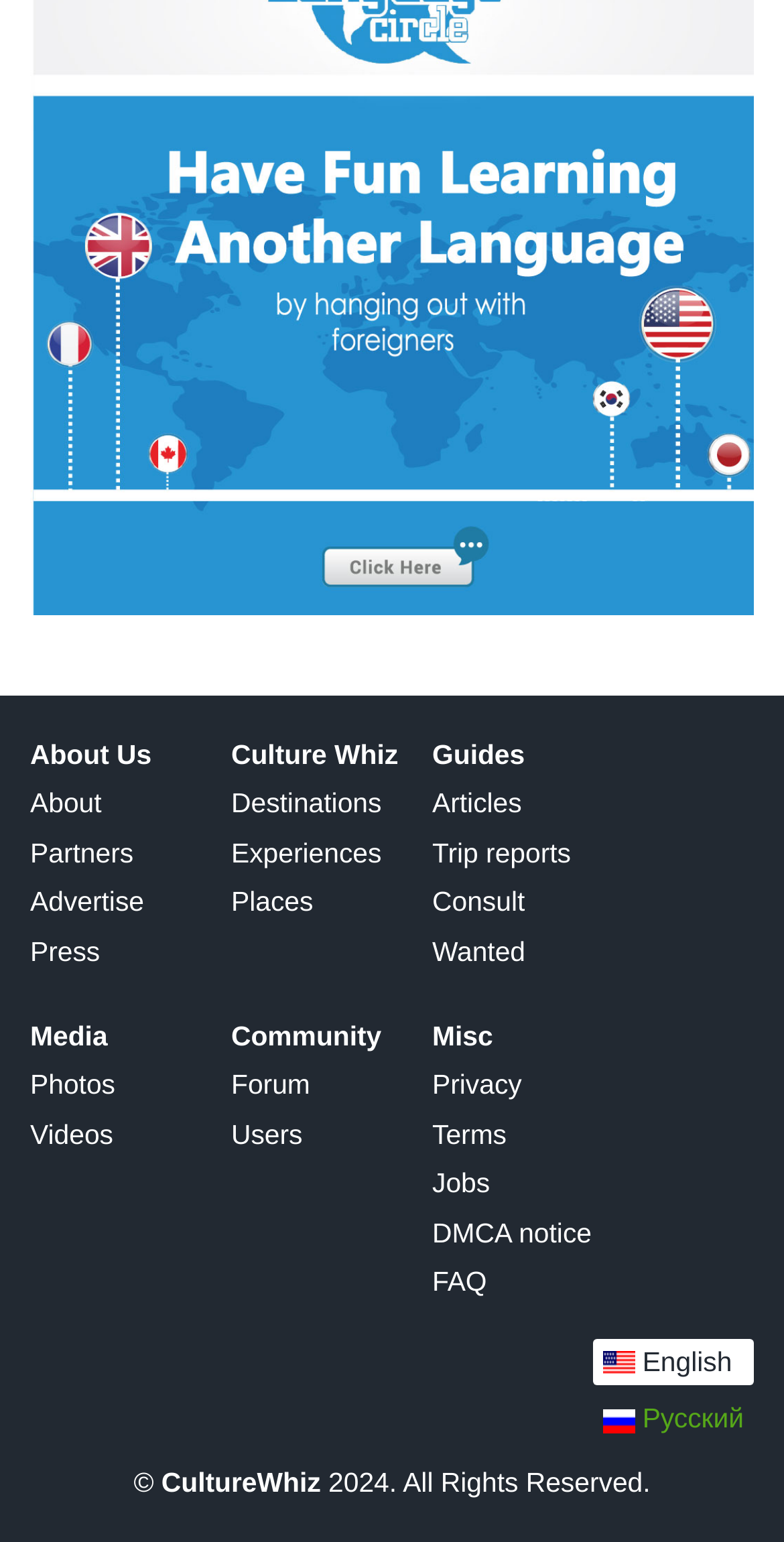Please identify the bounding box coordinates of where to click in order to follow the instruction: "Enter your email".

None